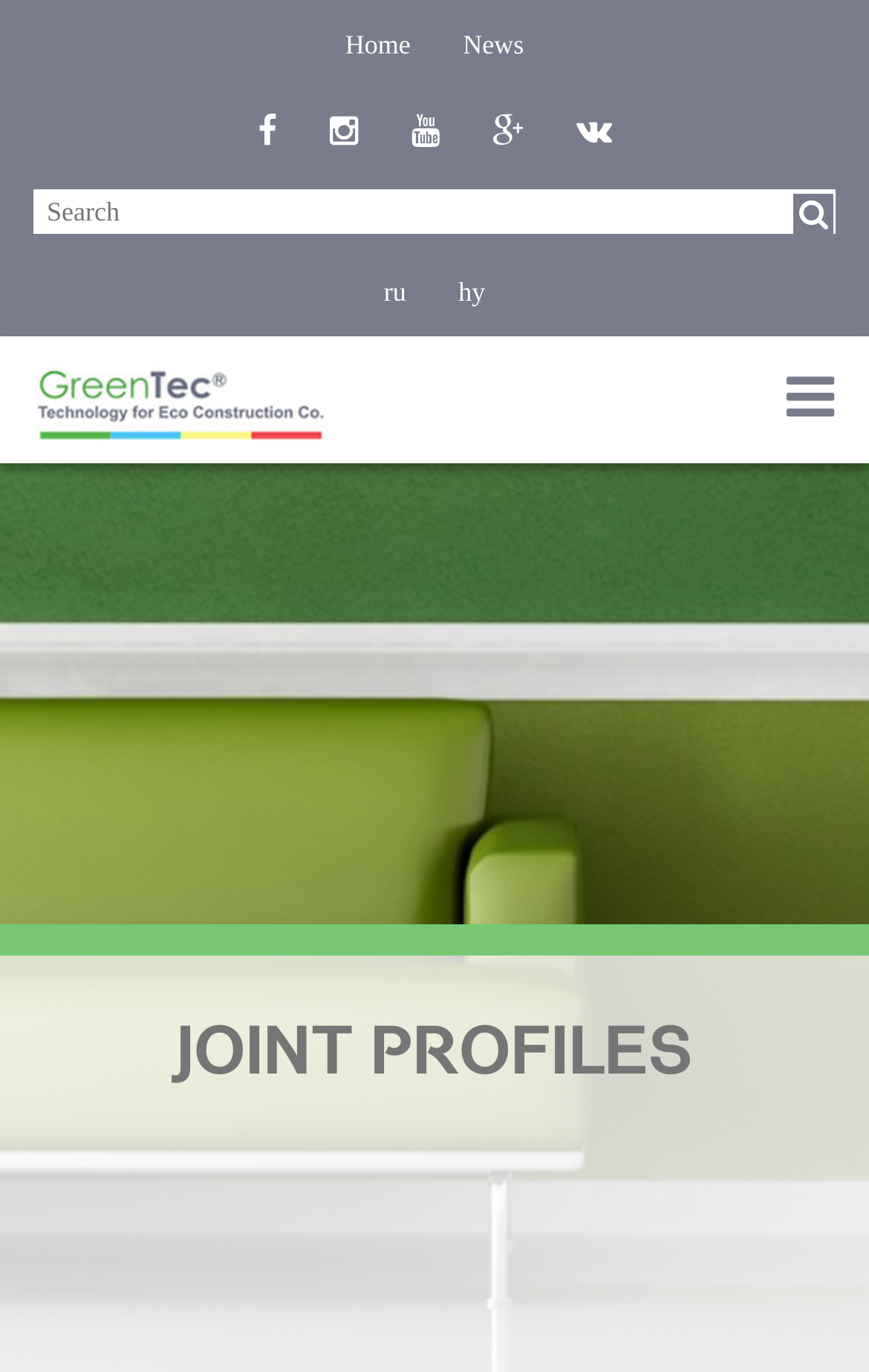What is the main category of the webpage?
Please give a well-detailed answer to the question.

The main category of the webpage is 'JOINT PROFILES', as indicated by the static text element at the bottom of the webpage.